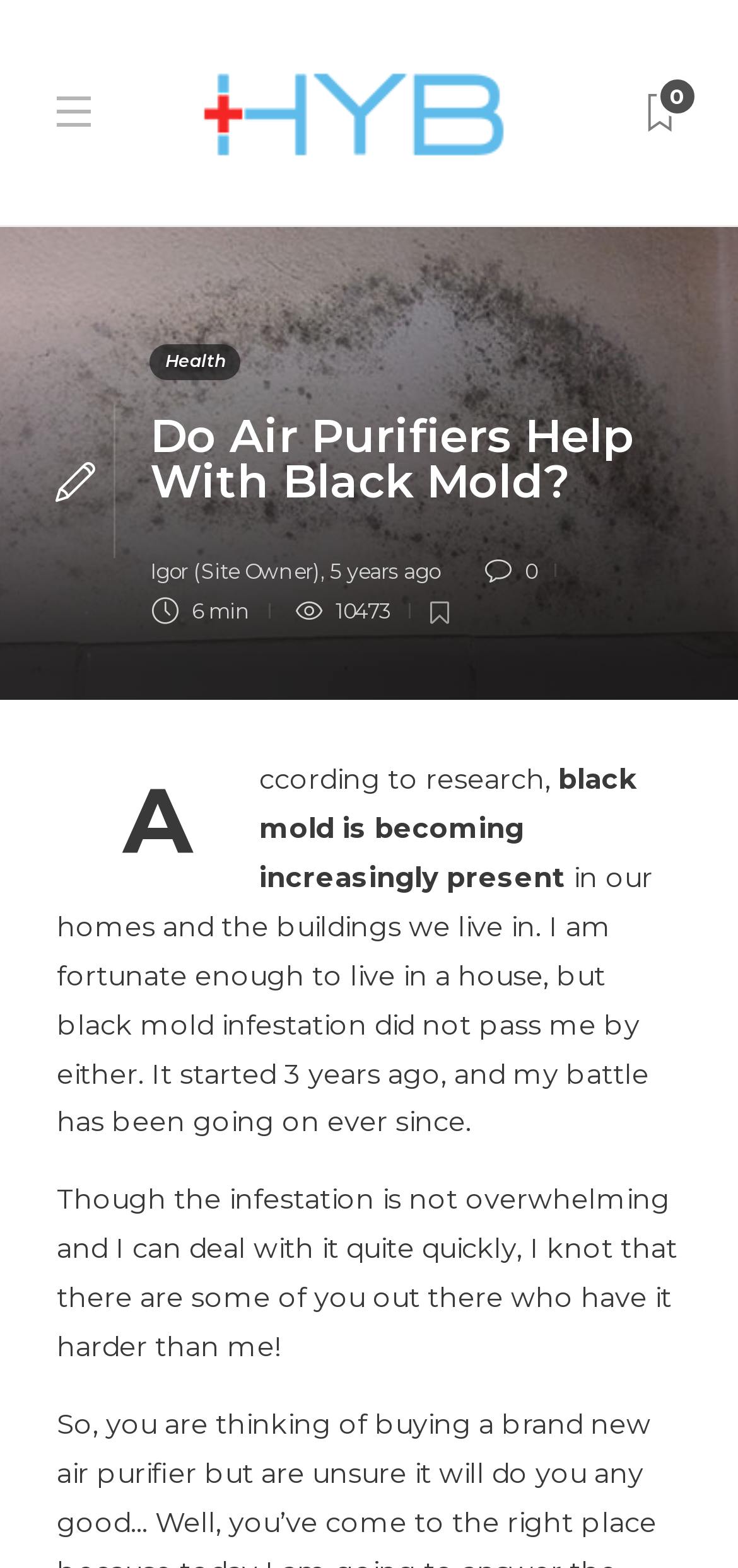Given the element description: "5 years ago", predict the bounding box coordinates of this UI element. The coordinates must be four float numbers between 0 and 1, given as [left, top, right, bottom].

[0.447, 0.355, 0.596, 0.372]